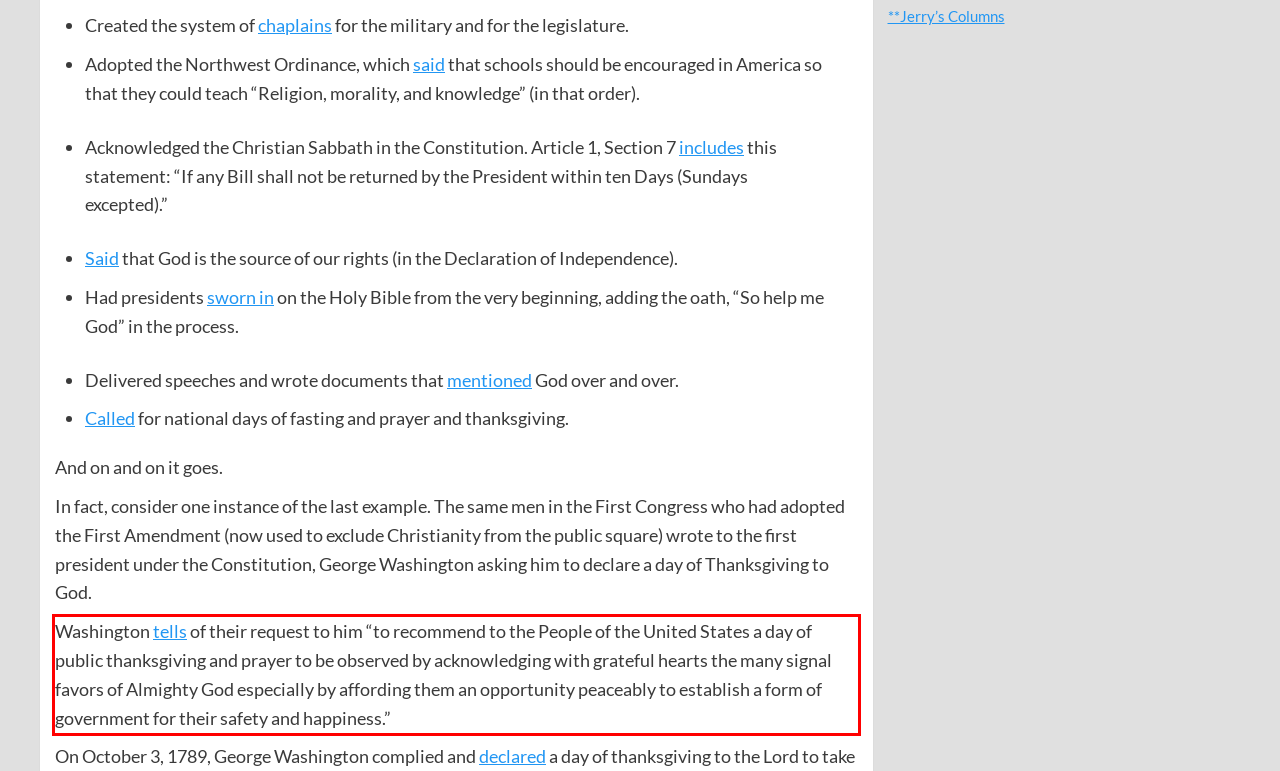Identify the text within the red bounding box on the webpage screenshot and generate the extracted text content.

Washington tells of their request to him “to recommend to the People of the United States a day of public thanksgiving and prayer to be observed by acknowledging with grateful hearts the many signal favors of Almighty God especially by affording them an opportunity peaceably to establish a form of government for their safety and happiness.”